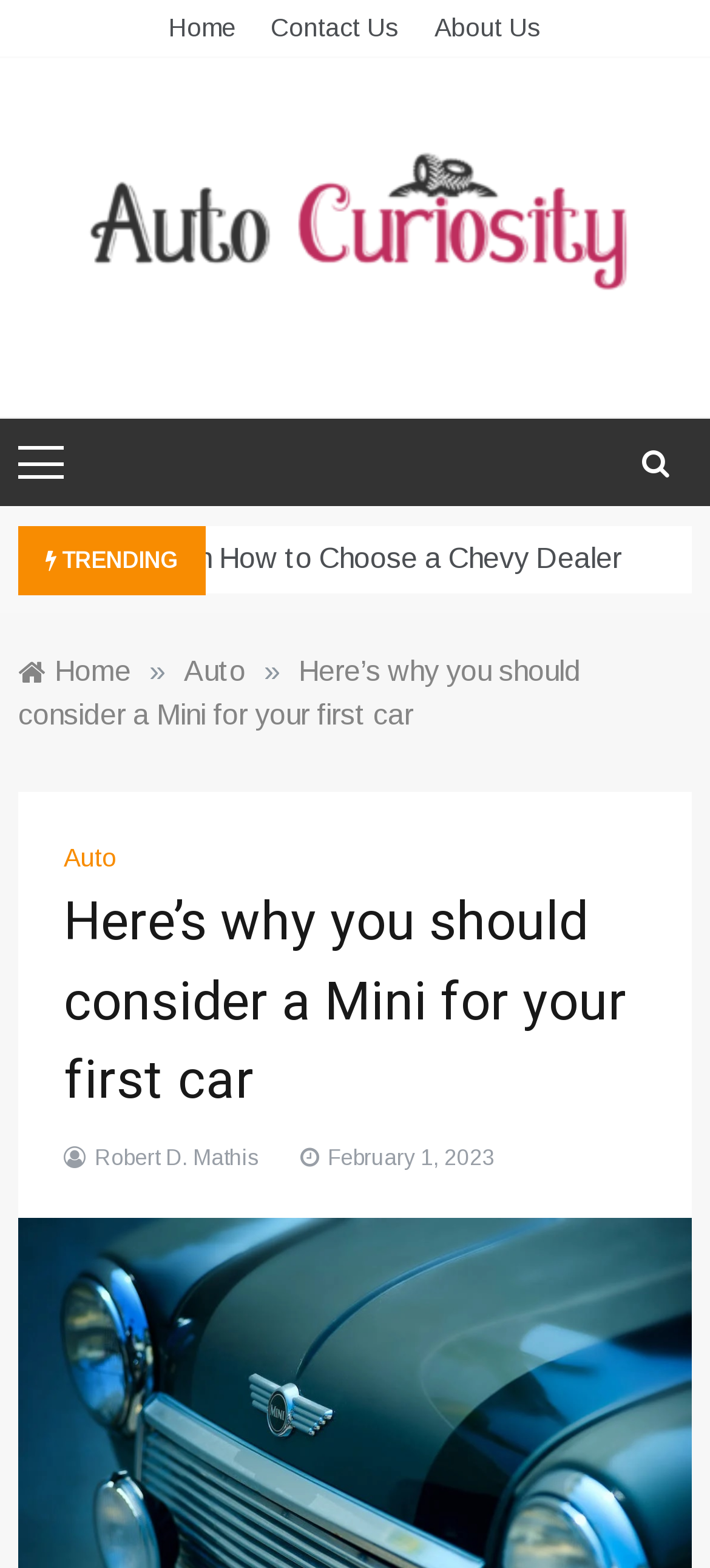Given the element description: "Auto", predict the bounding box coordinates of this UI element. The coordinates must be four float numbers between 0 and 1, given as [left, top, right, bottom].

[0.259, 0.418, 0.346, 0.438]